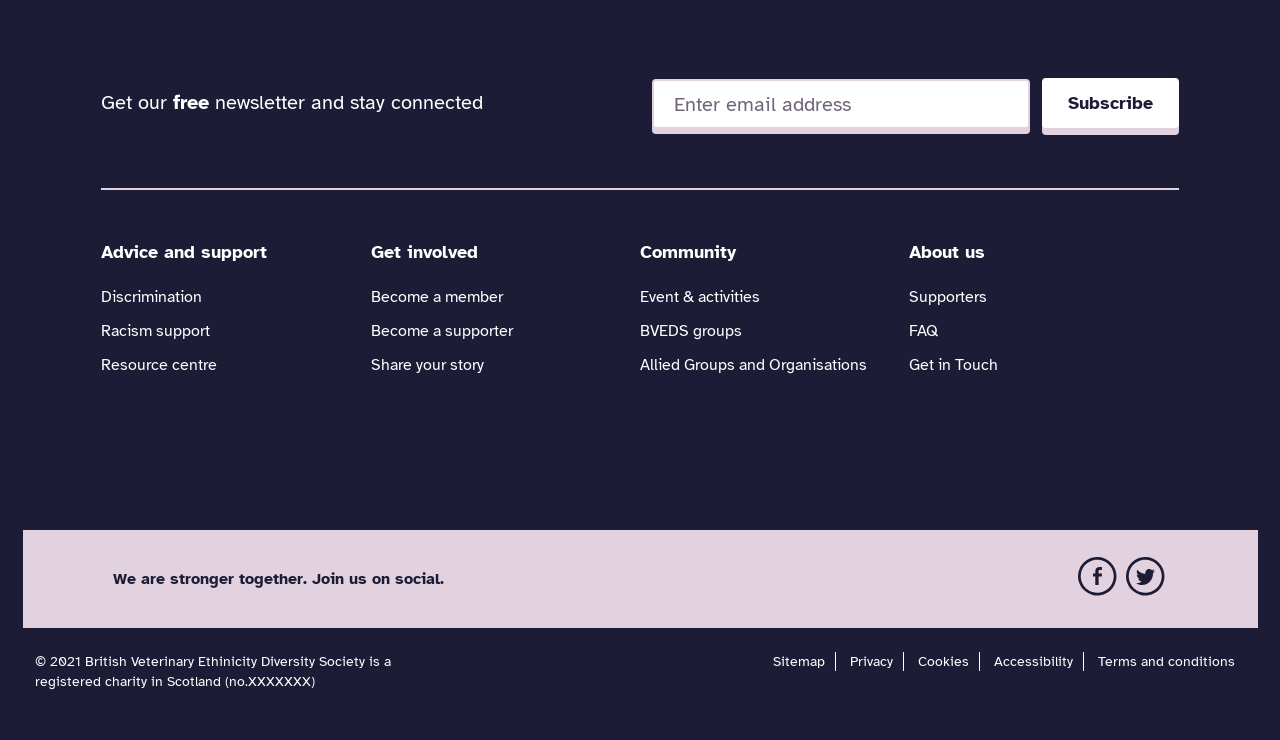Please provide the bounding box coordinates for the UI element as described: "Sitemap". The coordinates must be four floats between 0 and 1, represented as [left, top, right, bottom].

[0.604, 0.882, 0.645, 0.907]